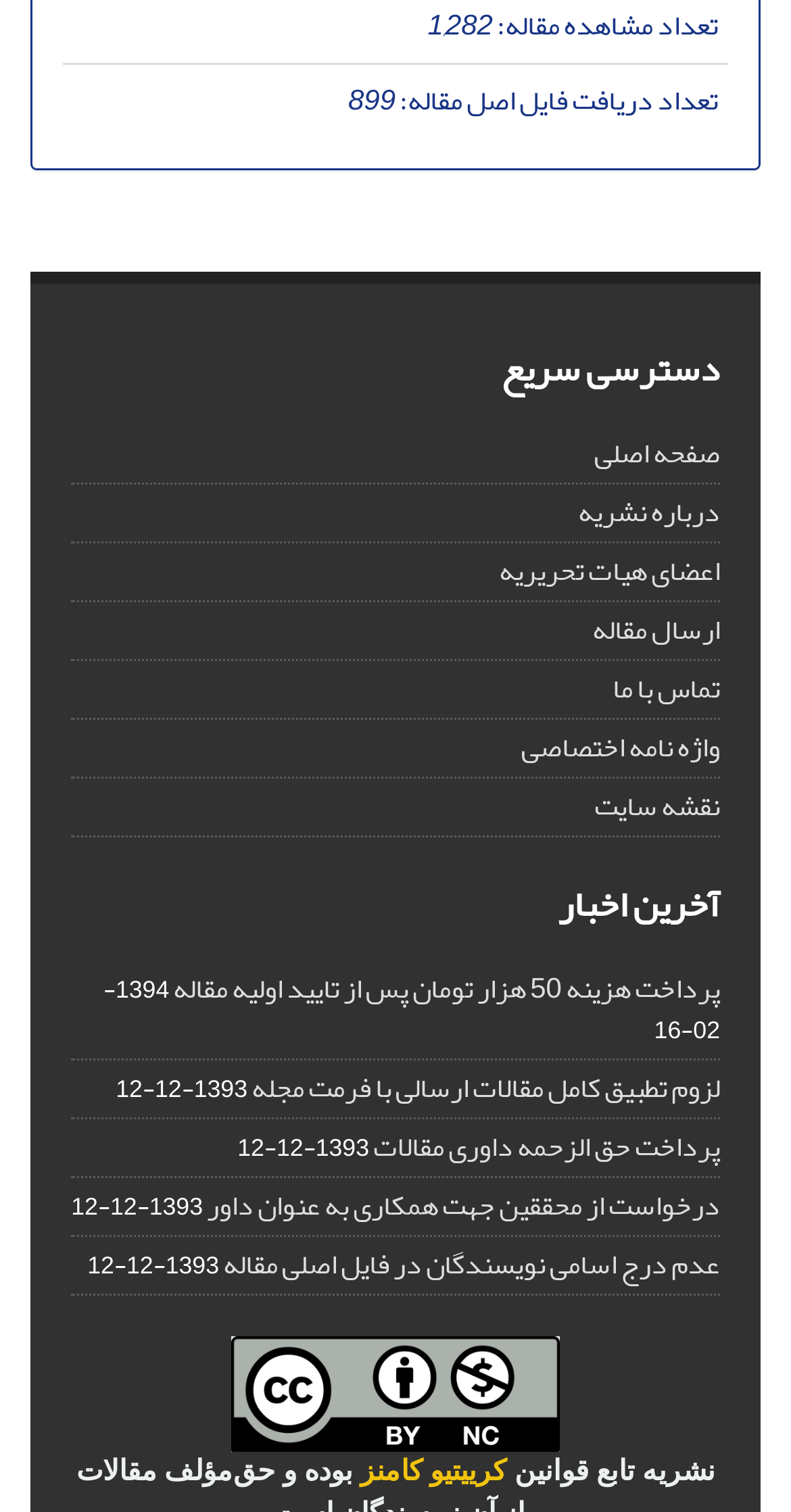Please locate the bounding box coordinates of the element that should be clicked to achieve the given instruction: "contact us".

[0.774, 0.437, 0.91, 0.473]